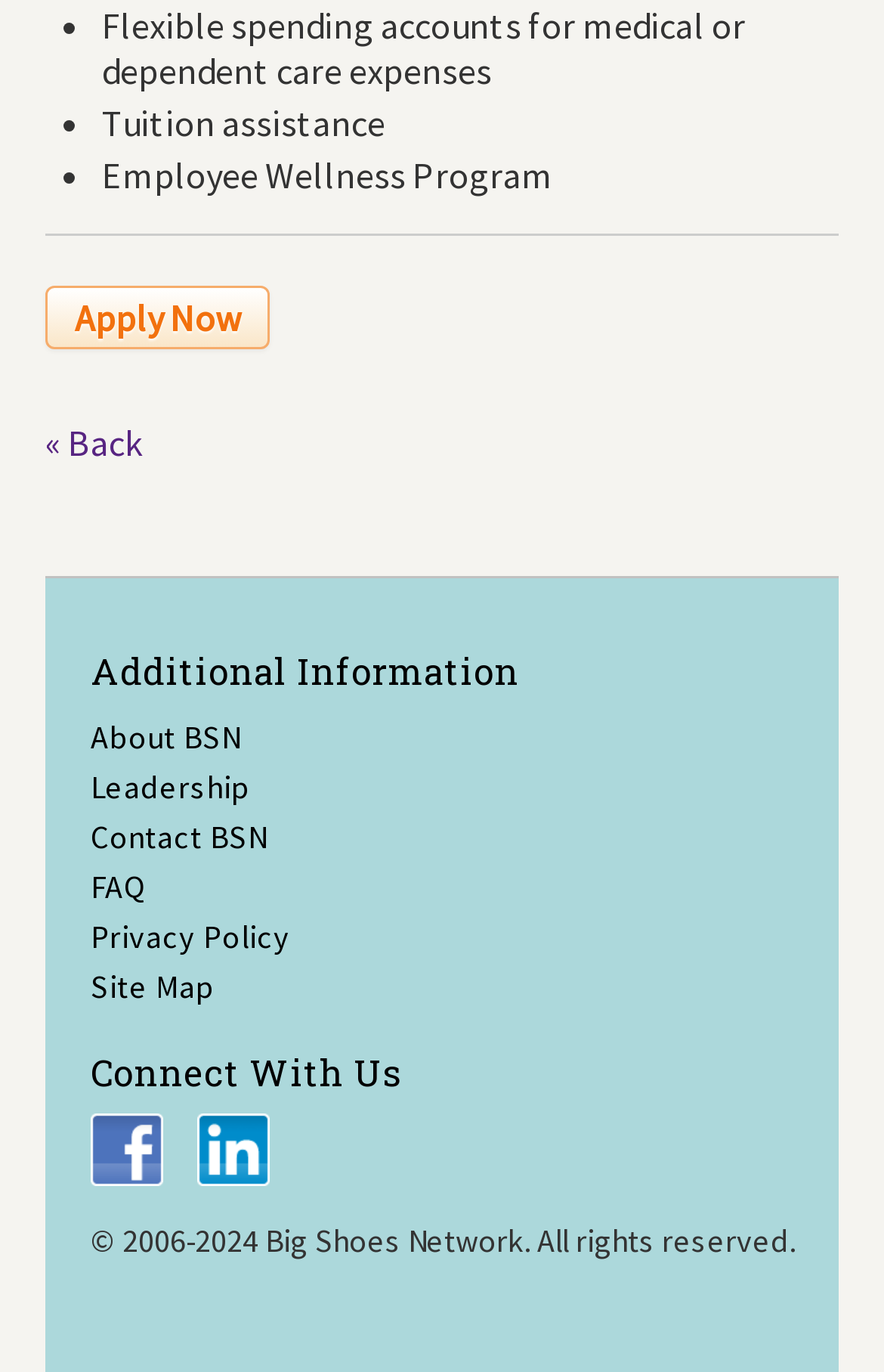Given the description of a UI element: "Leadership", identify the bounding box coordinates of the matching element in the webpage screenshot.

[0.103, 0.559, 0.283, 0.589]